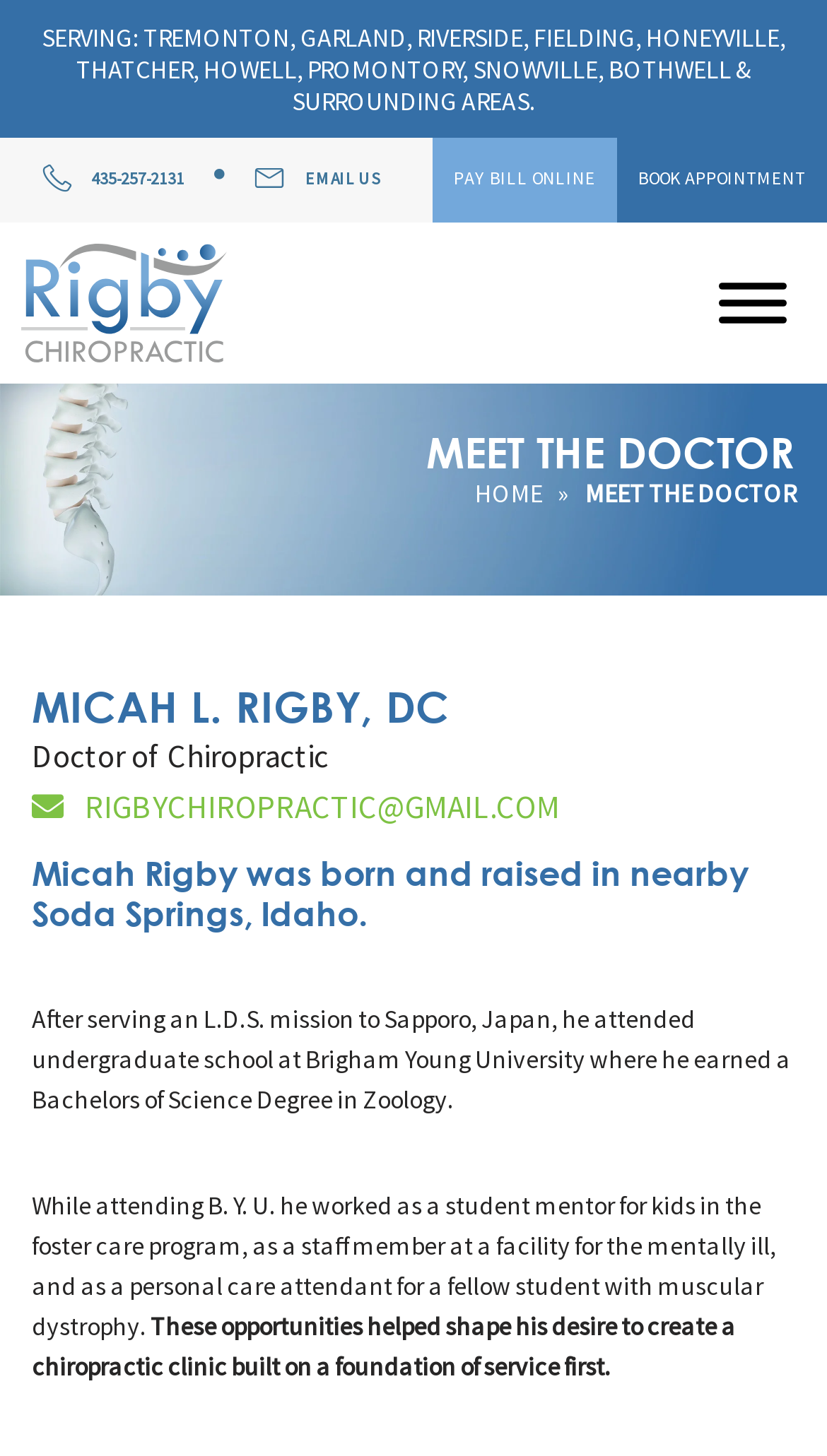What is the doctor's undergraduate degree in?
Answer the question with just one word or phrase using the image.

Zoology